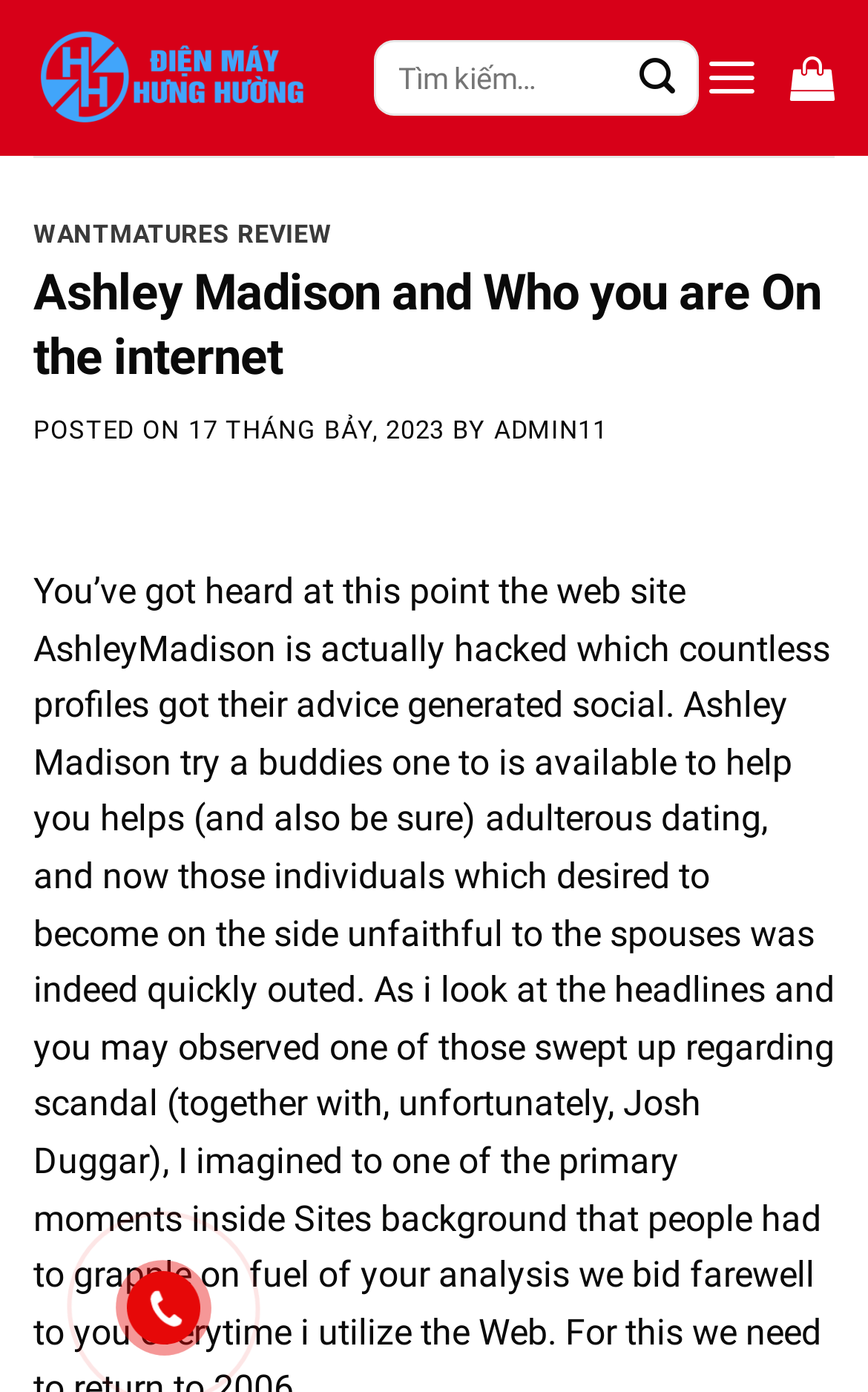Specify the bounding box coordinates of the element's region that should be clicked to achieve the following instruction: "Follow on YouTube". The bounding box coordinates consist of four float numbers between 0 and 1, in the format [left, top, right, bottom].

None